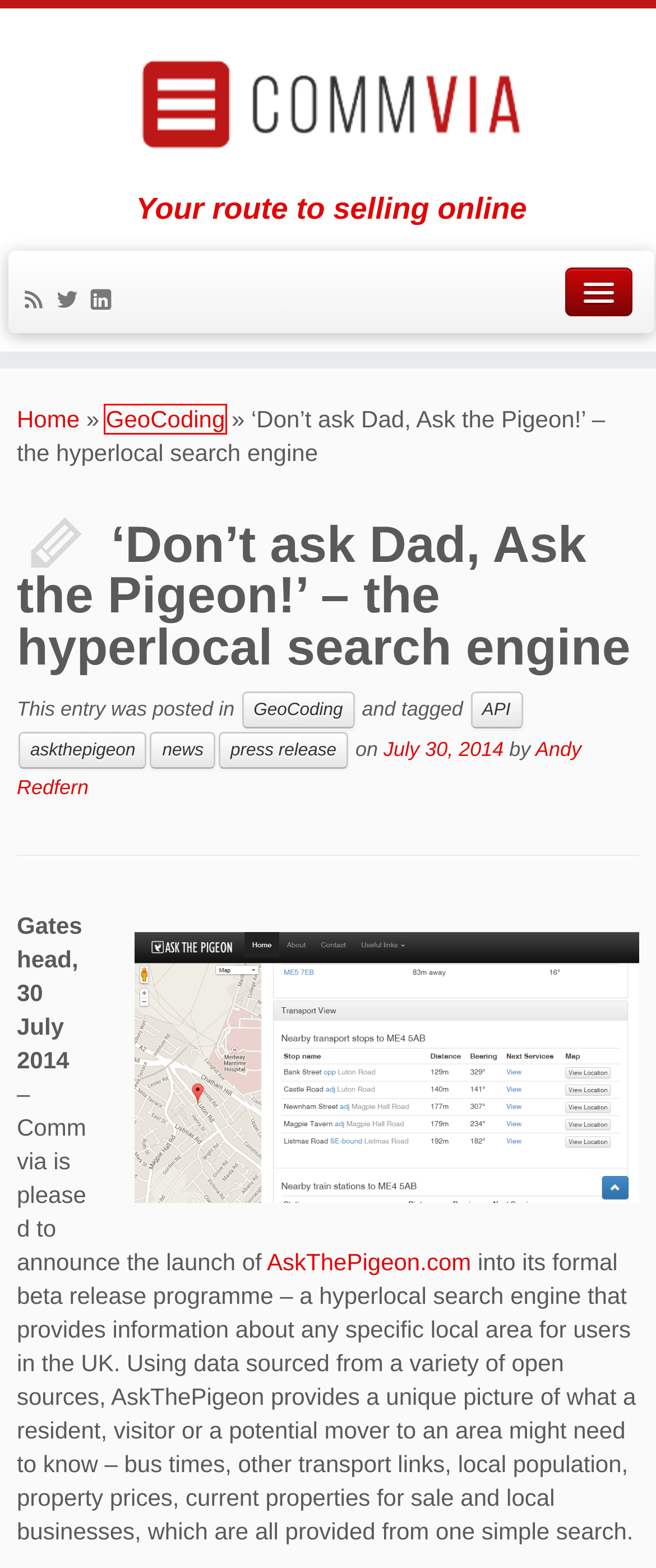View the screenshot of the webpage containing a red bounding box around a UI element. Select the most fitting webpage description for the new page shown after the element in the red bounding box is clicked. Here are the candidates:
A. COMMVIA
B. press release – COMMVIA
C. July 30, 2014 – COMMVIA
D. askthepigeon – COMMVIA
E. API – COMMVIA
F. GeoCoding – COMMVIA
G. Andy Redfern – COMMVIA
H. news – COMMVIA

F